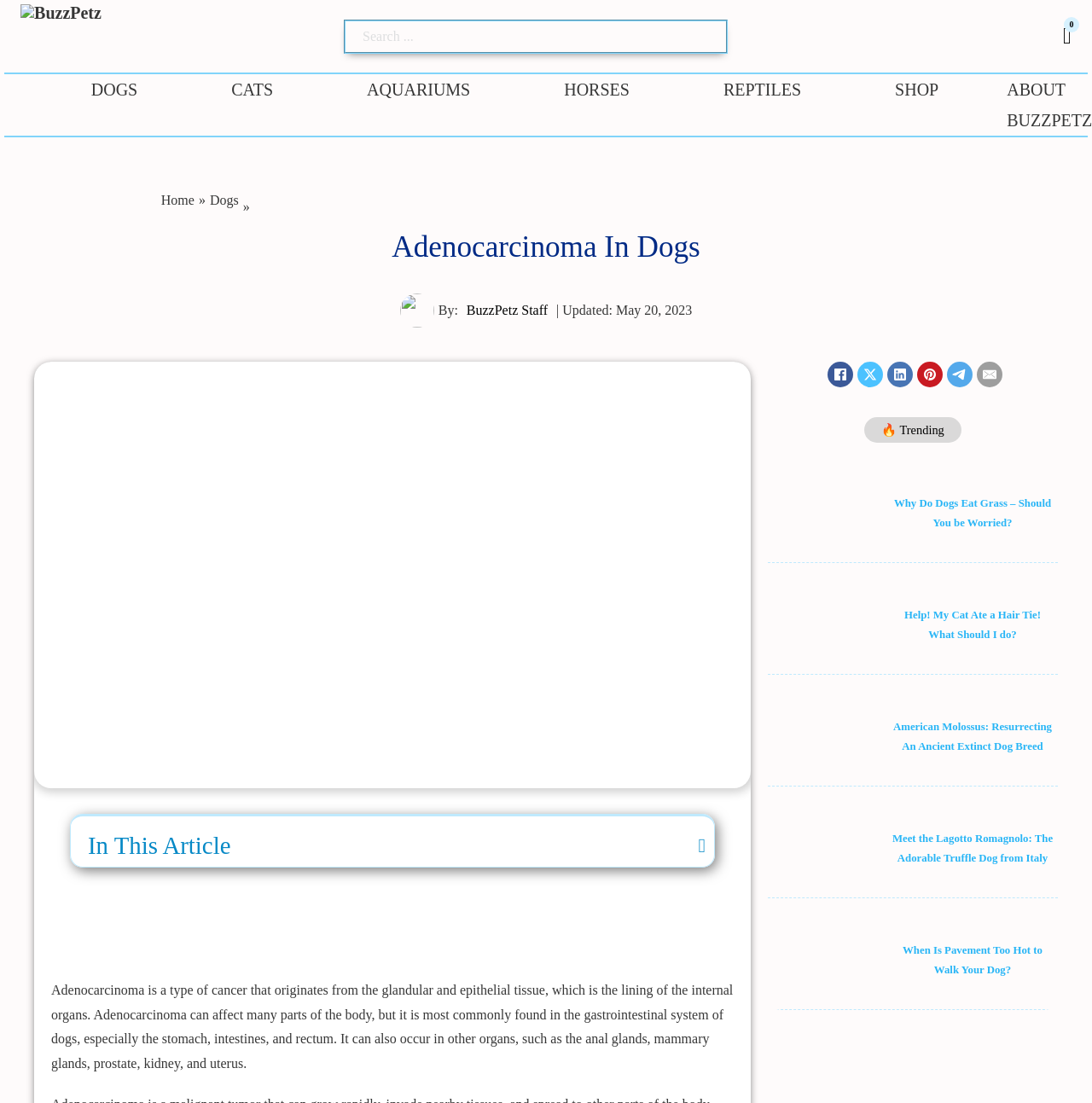Find and provide the bounding box coordinates for the UI element described with: "24mak".

None